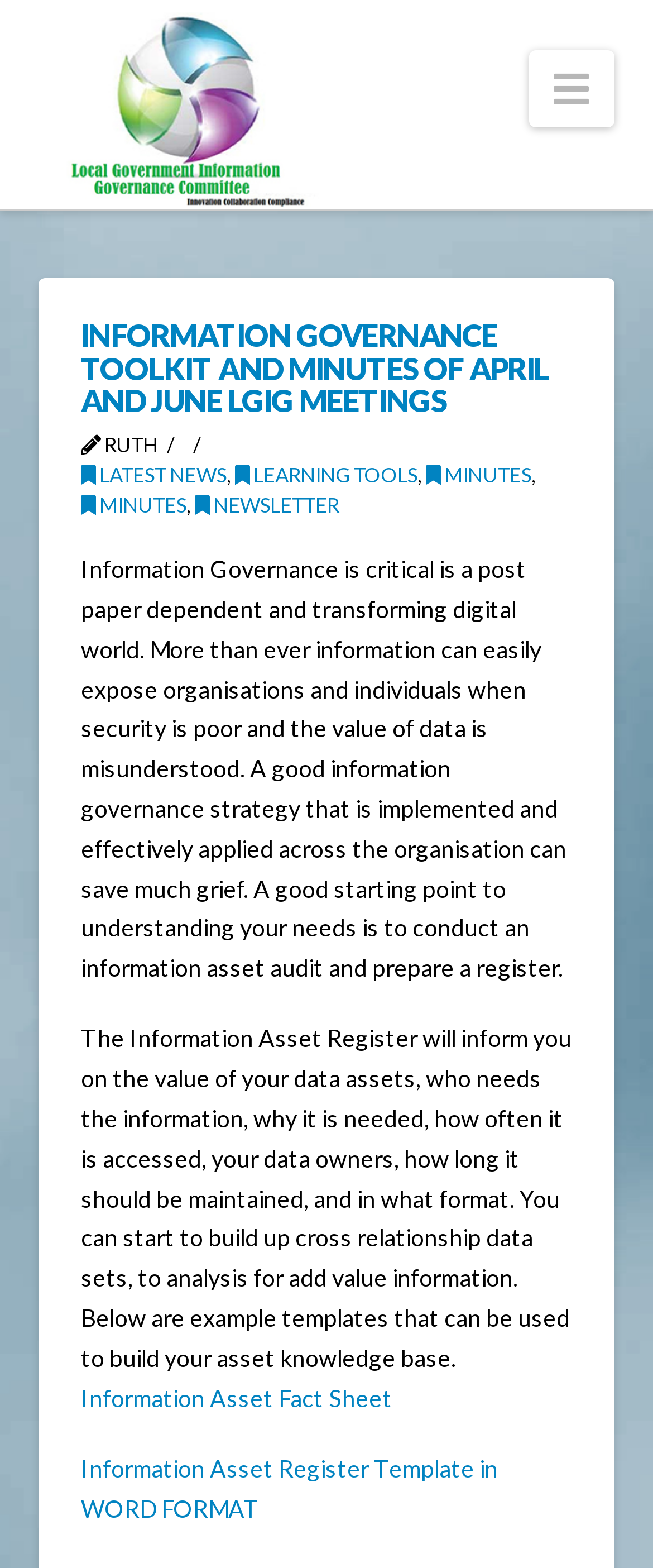Give a one-word or one-phrase response to the question:
What is the benefit of a good information governance strategy?

Saves grief